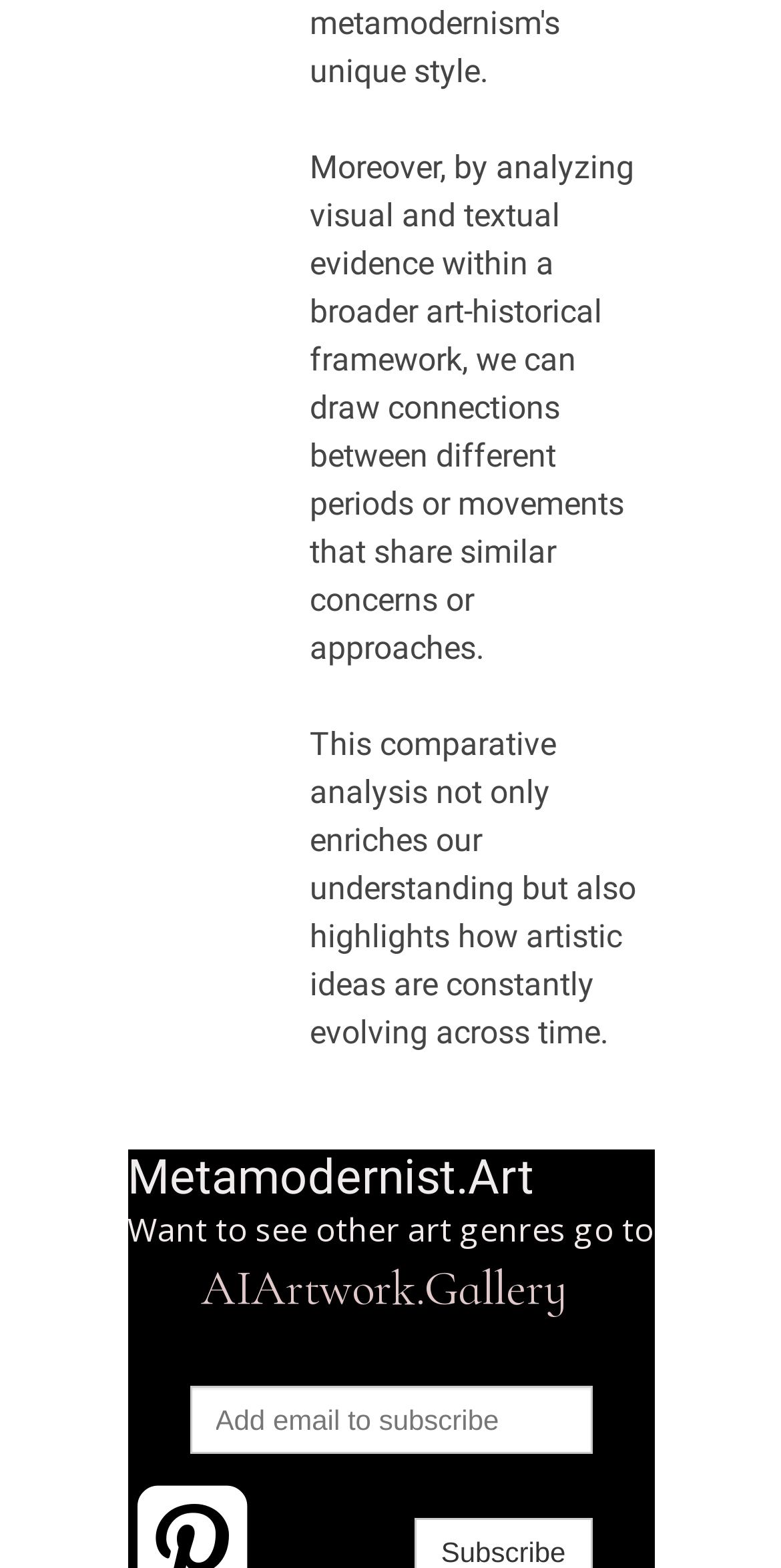Based on the element description Subscribe, identify the bounding box of the UI element in the given webpage screenshot. The coordinates should be in the format (top-left x, top-left y, bottom-right x, bottom-right y) and must be between 0 and 1.

[0.531, 0.938, 0.758, 0.981]